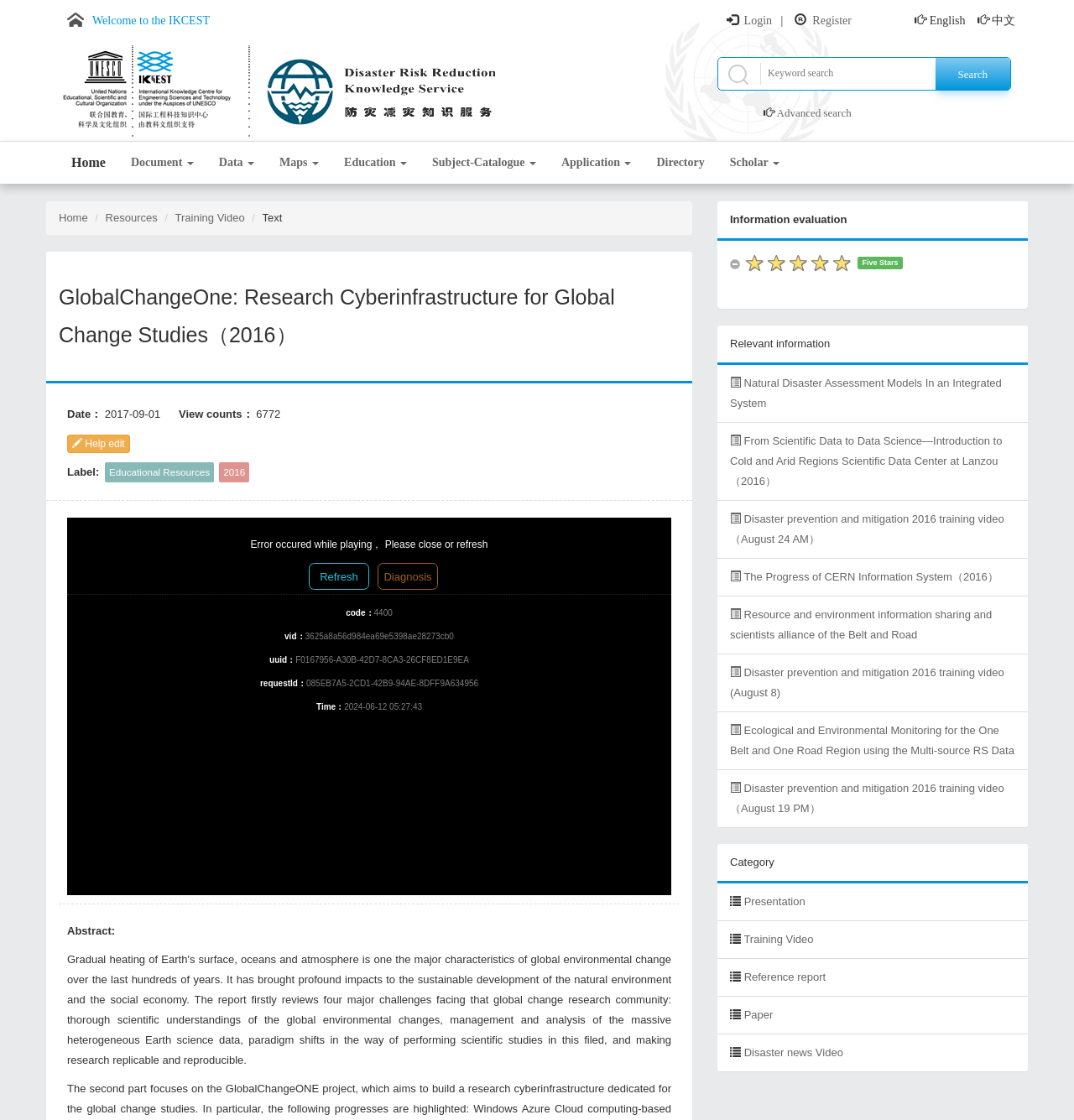What type of resources are available on the webpage?
Based on the image, answer the question with as much detail as possible.

I determined the types of resources available on the webpage by looking at the links provided at the top of the webpage, which include 'Document', 'Data', 'Maps', 'Education', and others. These links suggest that the webpage provides a variety of resources related to global change studies.